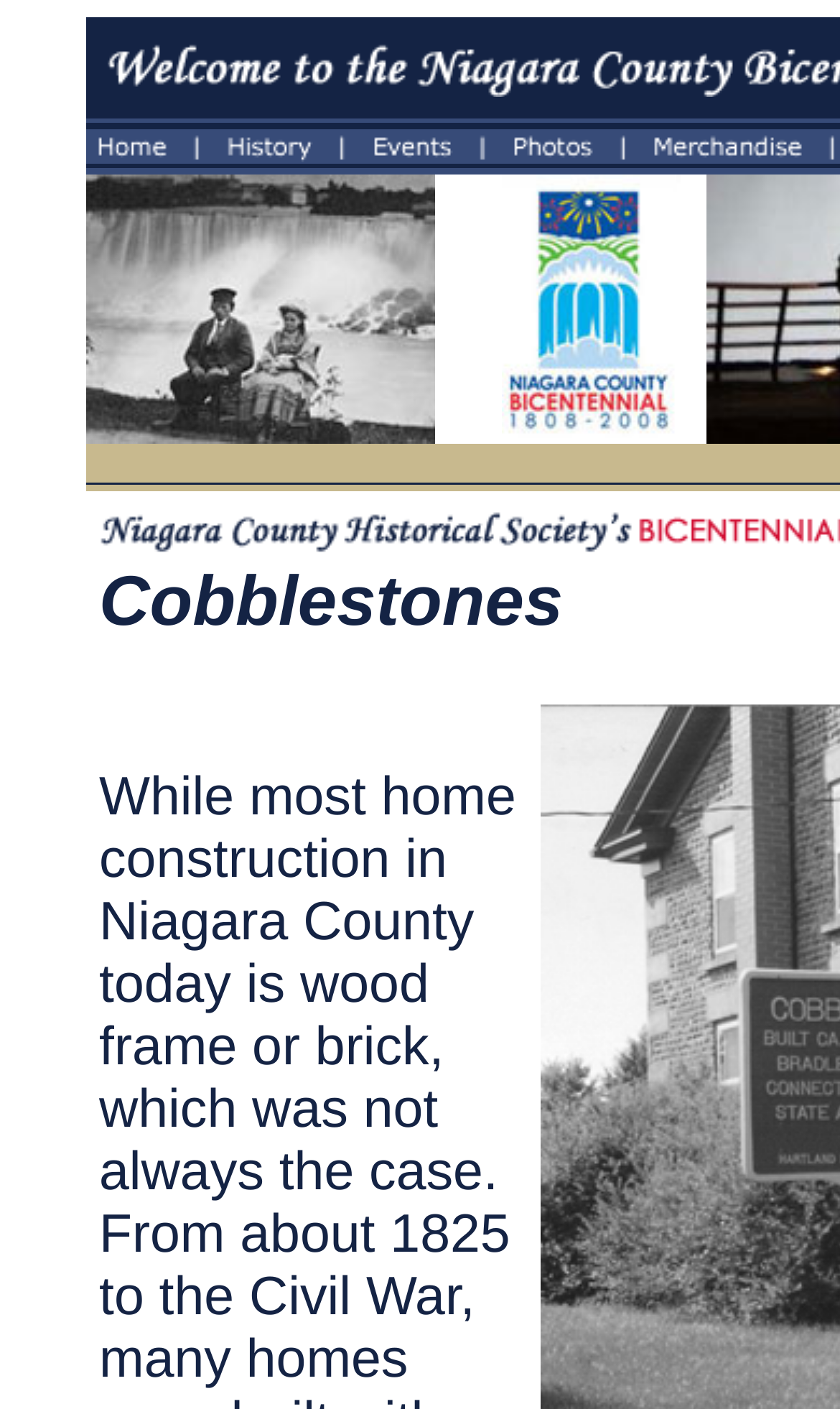Generate a thorough description of the webpage.

The webpage is dedicated to the Niagara County Historical Society's Bicentennial Moments, with a focus on Cobblestones. The page is divided into several sections, each containing a series of images and links.

At the top of the page, there is a row of 10 small images, each occupying a small rectangular space. Below this row, there is a section with 9 rectangular cells, each containing an image and a link. The links have descriptive text, including "Niagara County History and Links to more information", "View upcoming events & activities", "Historical Photos", and "Bicentennial Merchandise - shirts, hats & more!".

To the right of this section, there are two larger images, one labeled "old falls" and the other labeled "logo". The "old falls" image takes up more space than the "logo" image.

Throughout the page, there are a total of 23 images, each with a unique bounding box coordinate. The images are arranged in a grid-like structure, with some images taking up more space than others. The links and descriptive text provide additional context and information about the Niagara County Historical Society's Bicentennial Moments.